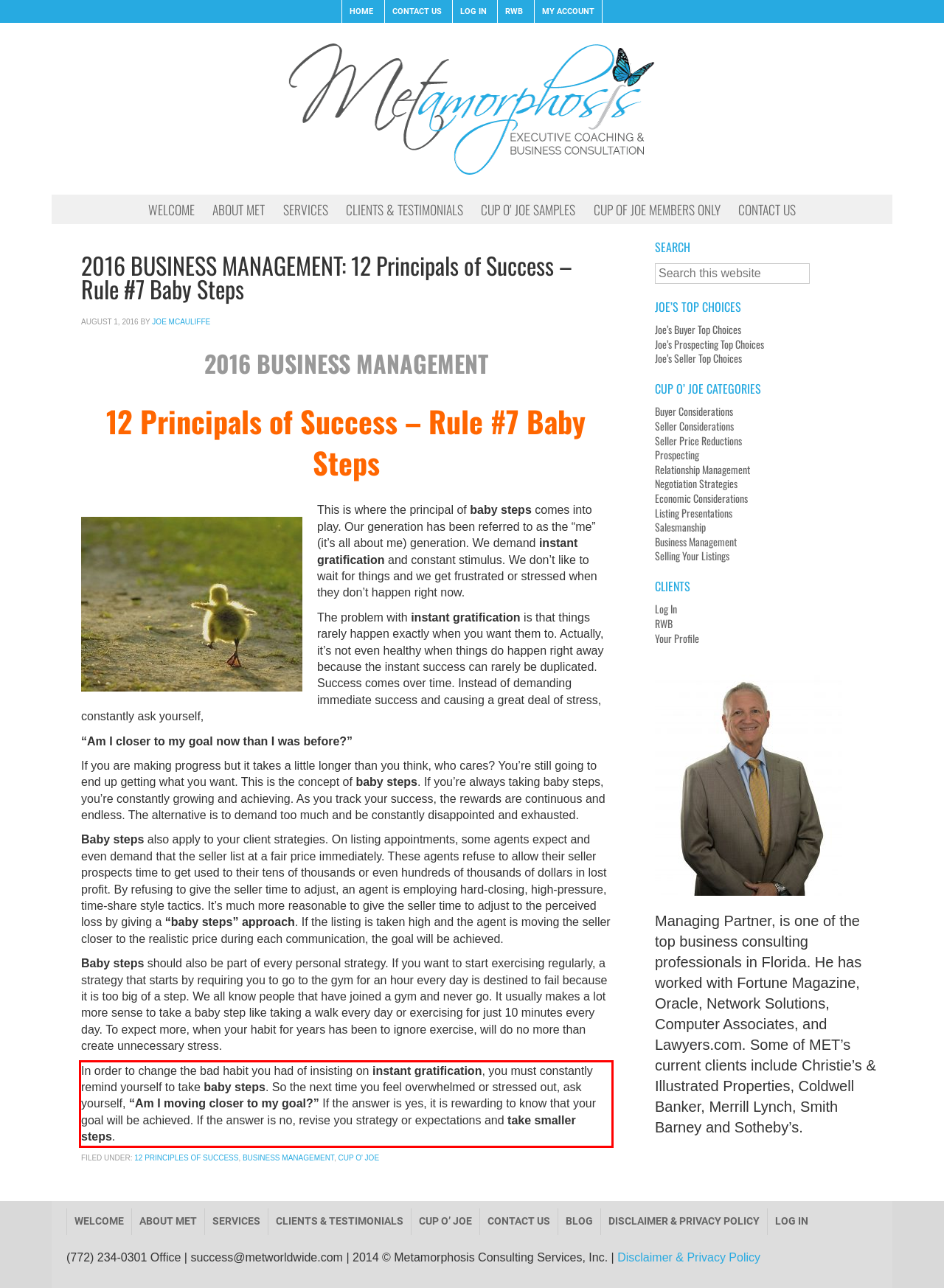Given the screenshot of the webpage, identify the red bounding box, and recognize the text content inside that red bounding box.

In order to change the bad habit you had of insisting on instant gratification, you must constantly remind yourself to take baby steps. So the next time you feel overwhelmed or stressed out, ask yourself, “Am I moving closer to my goal?” If the answer is yes, it is rewarding to know that your goal will be achieved. If the answer is no, revise you strategy or expectations and take smaller steps.